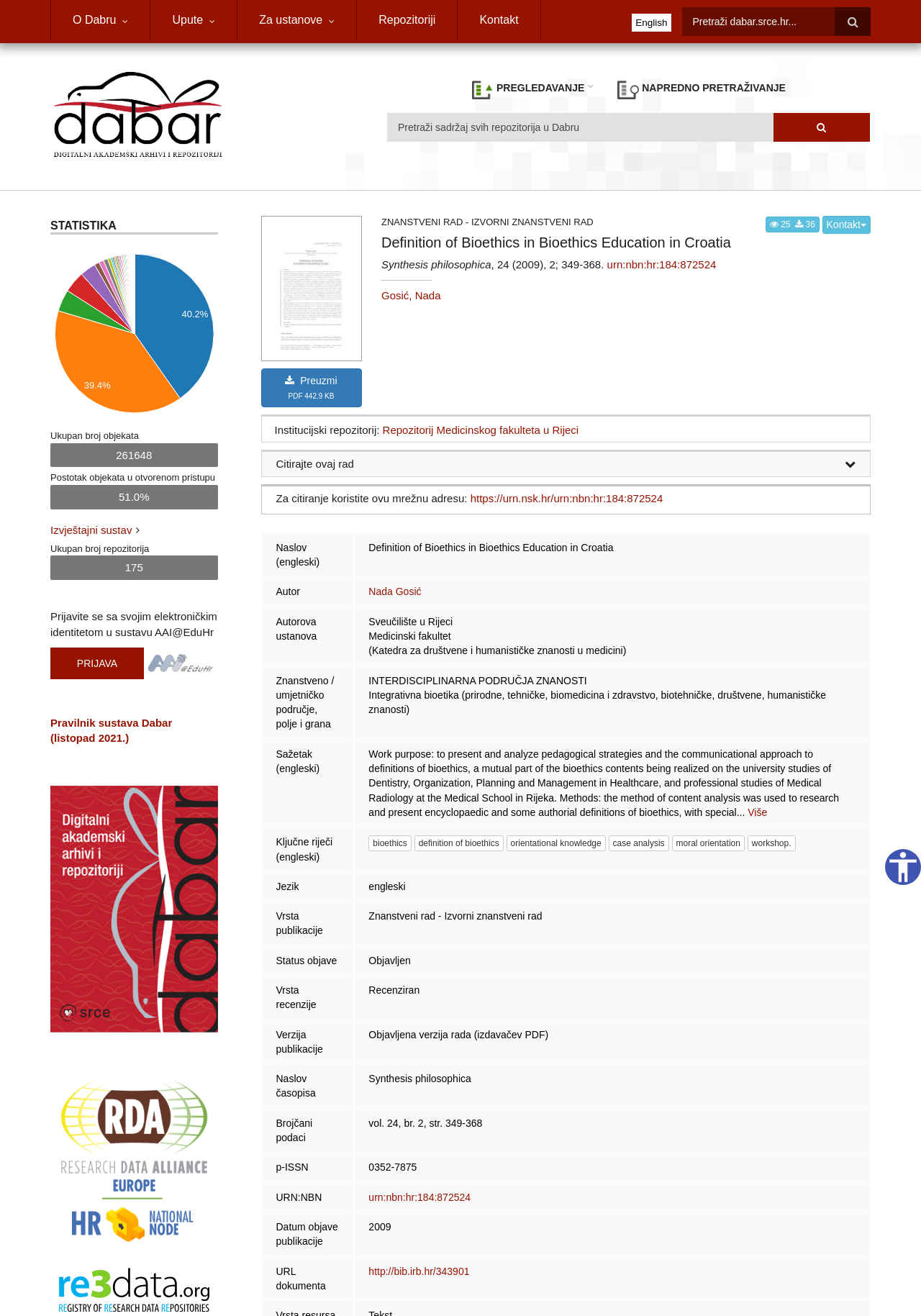Given the element description: "definition of bioethics", predict the bounding box coordinates of this UI element. The coordinates must be four float numbers between 0 and 1, given as [left, top, right, bottom].

[0.45, 0.635, 0.547, 0.647]